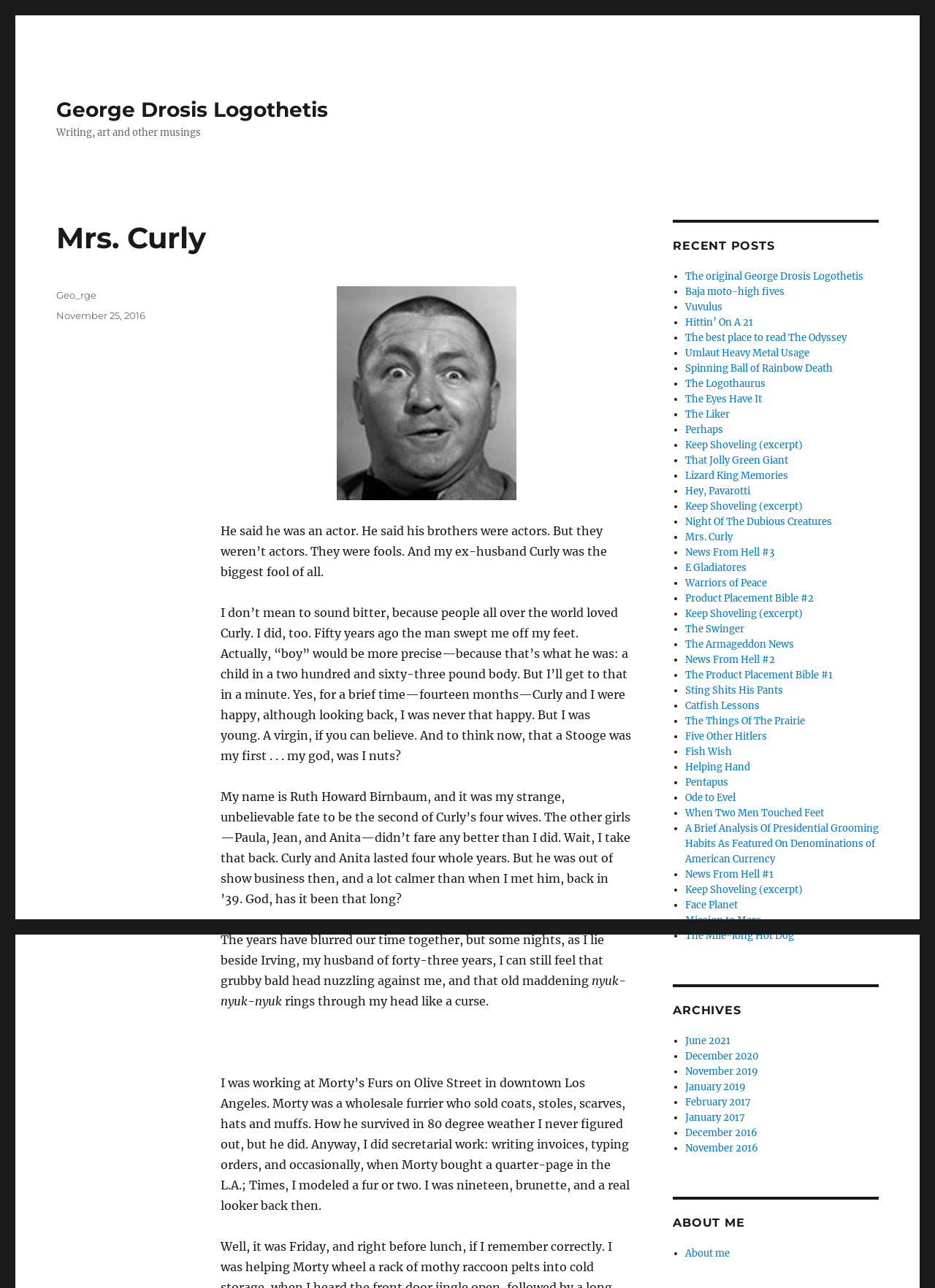What is the name of the person mentioned in the text as Curly's brother?
Please provide a detailed answer to the question.

The text does not mention Curly's brother, but rather says 'He said his brothers were actors. But they weren’t actors. They were fools.'